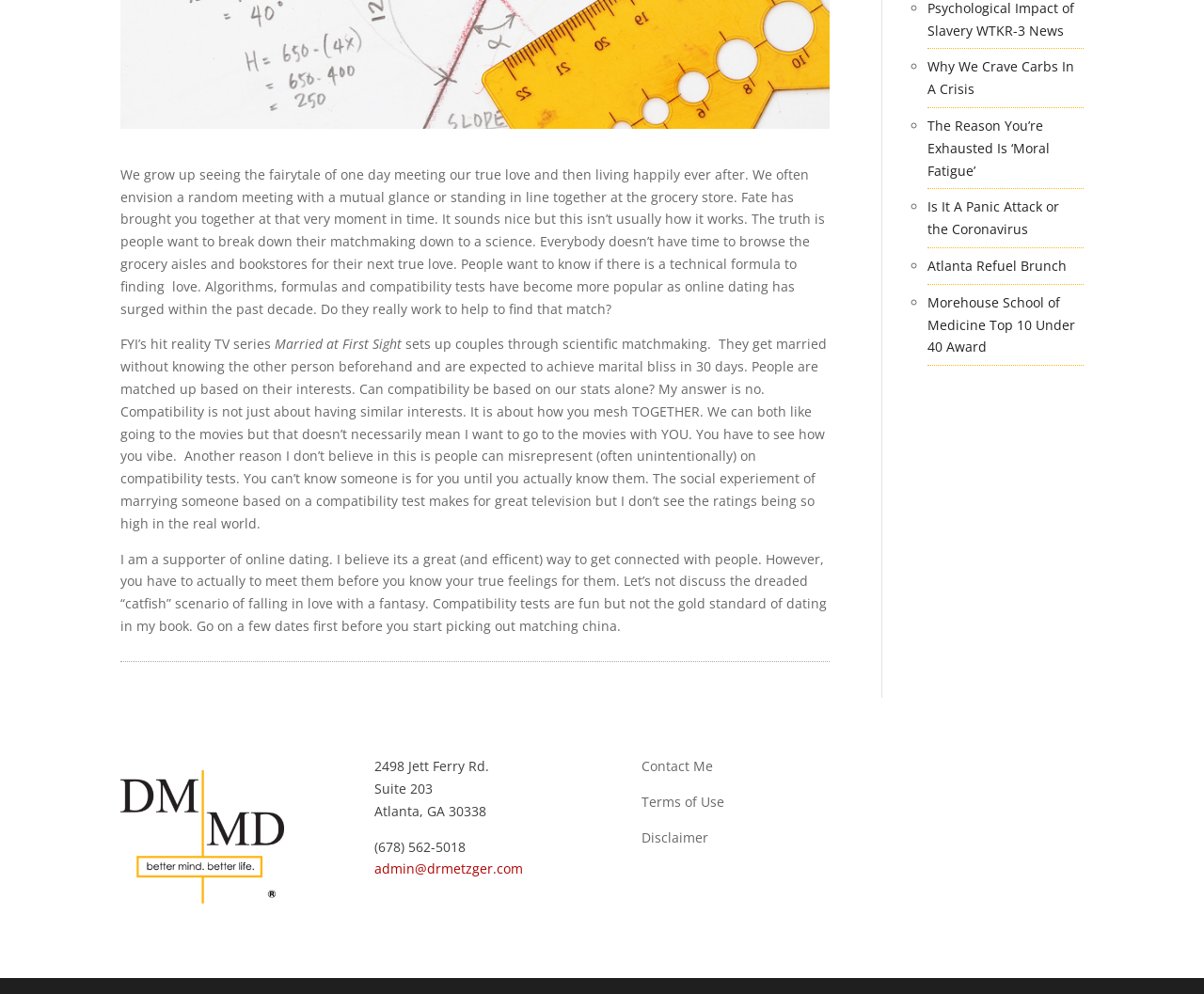Using the element description: "Contact Me", determine the bounding box coordinates for the specified UI element. The coordinates should be four float numbers between 0 and 1, [left, top, right, bottom].

[0.533, 0.762, 0.592, 0.78]